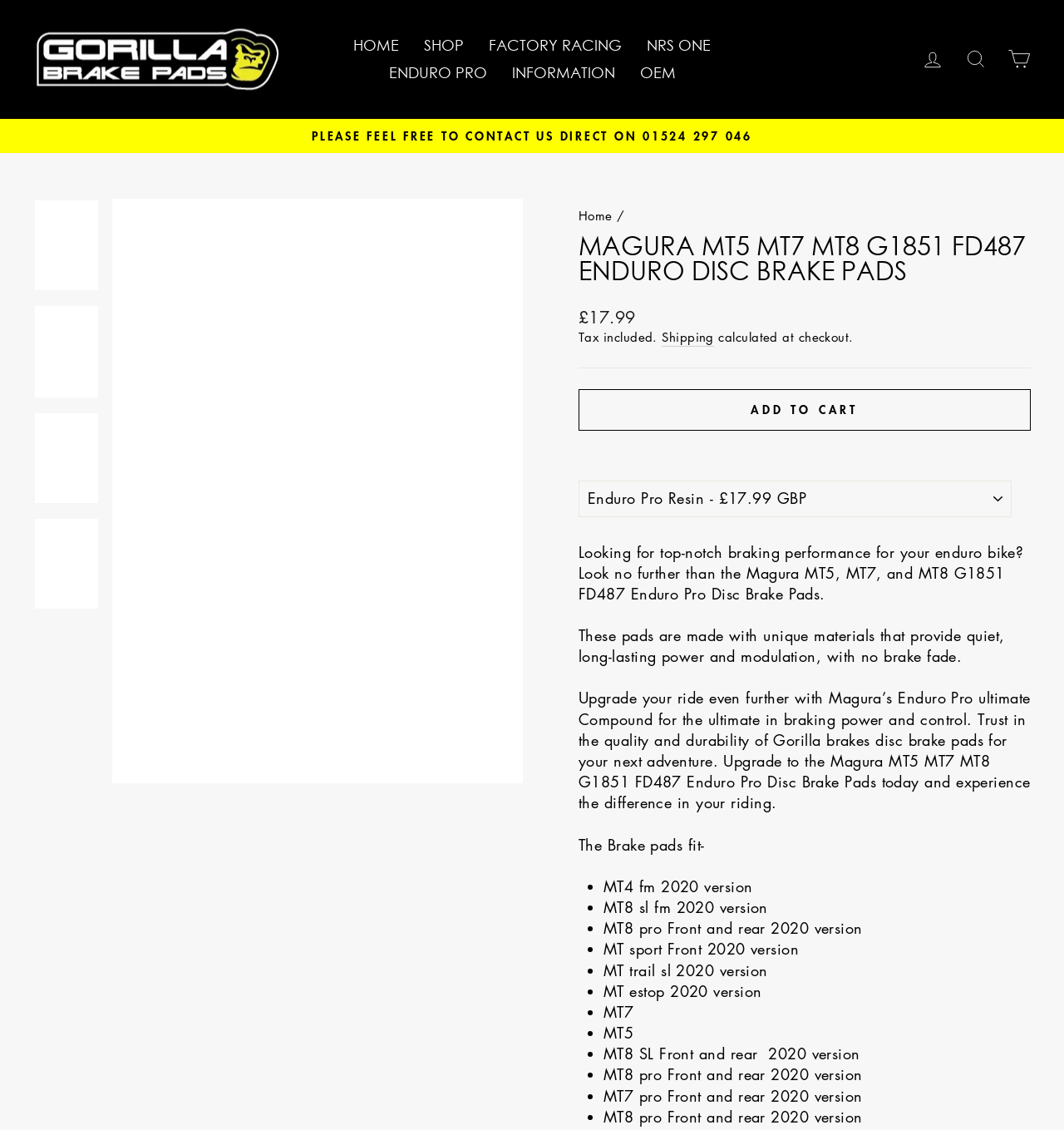Based on the element description: "Add to cart", identify the bounding box coordinates for this UI element. The coordinates must be four float numbers between 0 and 1, listed as [left, top, right, bottom].

[0.544, 0.345, 0.969, 0.381]